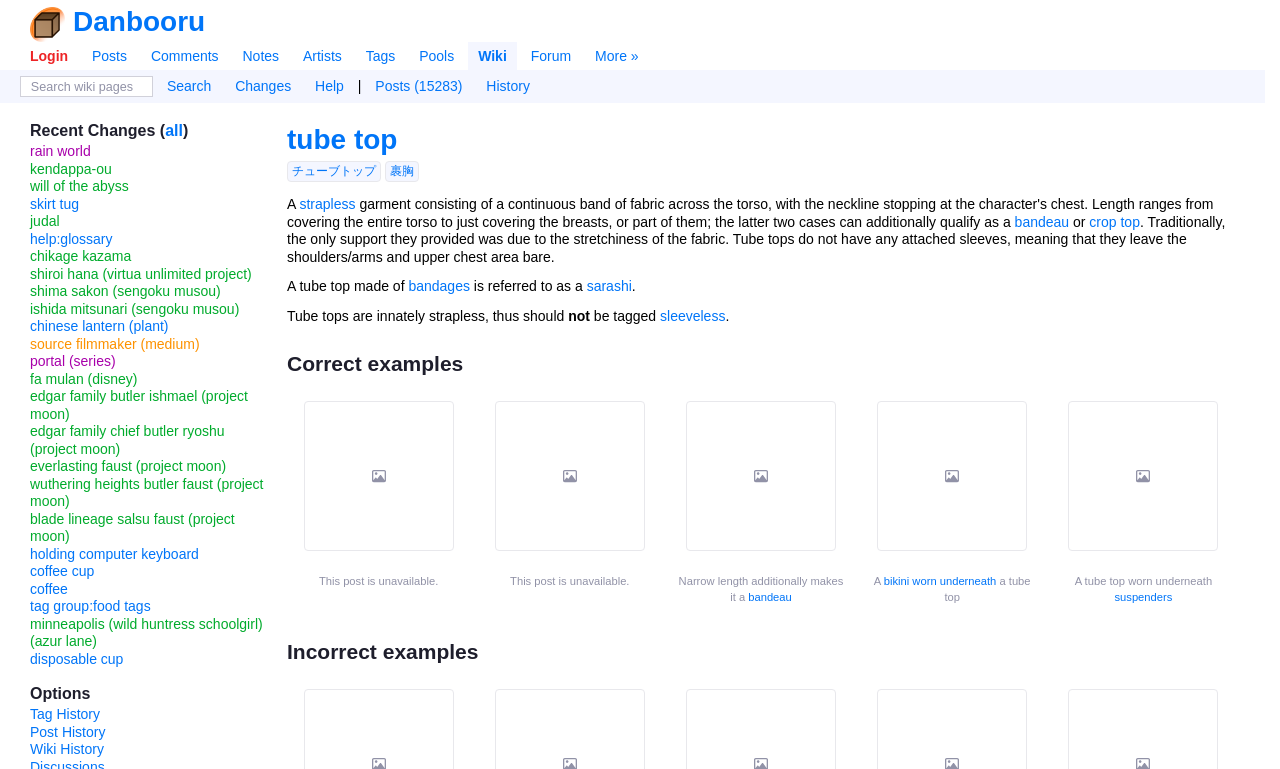Give a complete and precise description of the webpage's appearance.

The webpage is a wiki page about tube tops, a type of strapless garment. At the top of the page, there is a navigation menu with links to various sections of the website, including "Posts", "Comments", "Notes", and "Wiki". Below the navigation menu, there is a search bar and a series of links to recent changes, including "all", "rain world", and "kendappa-ou".

The main content of the page is divided into several sections. The first section is headed "tube top" and provides a brief description of what a tube top is. It explains that a tube top is a strapless garment that provides support due to the stretchiness of the fabric and does not have any attached sleeves.

Below this section, there are several links to related terms, including "strapless", "bandeau", and "crop top". There is also a paragraph of text that provides more information about tube tops, including the fact that they can be made of bandages and are referred to as "sarashi" in Japanese.

The next section is headed "Correct examples" and appears to be a gallery of images showcasing correct examples of tube tops. Each image is accompanied by a link to a post that is unavailable.

Overall, the webpage is a resource for learning about tube tops, with a focus on providing accurate information and examples of what constitutes a tube top.